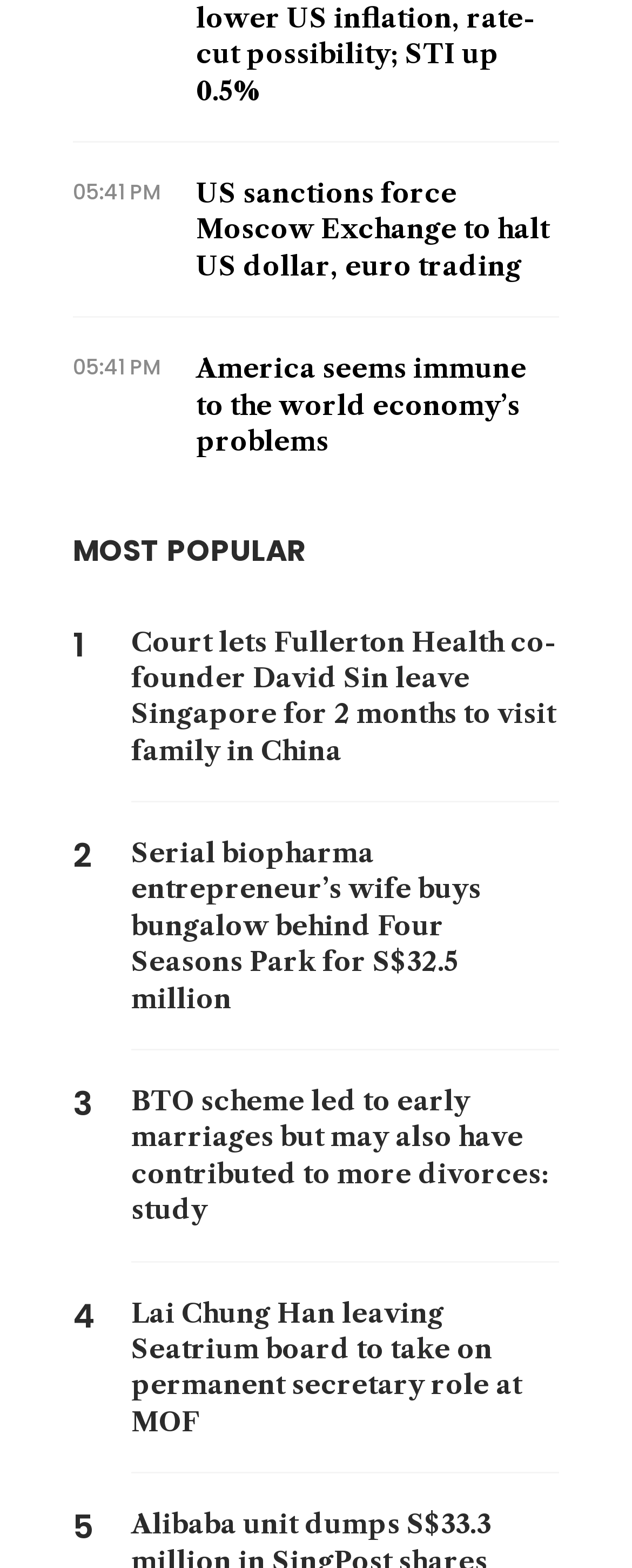Determine the bounding box coordinates of the region to click in order to accomplish the following instruction: "View Thanh Toán". Provide the coordinates as four float numbers between 0 and 1, specifically [left, top, right, bottom].

None